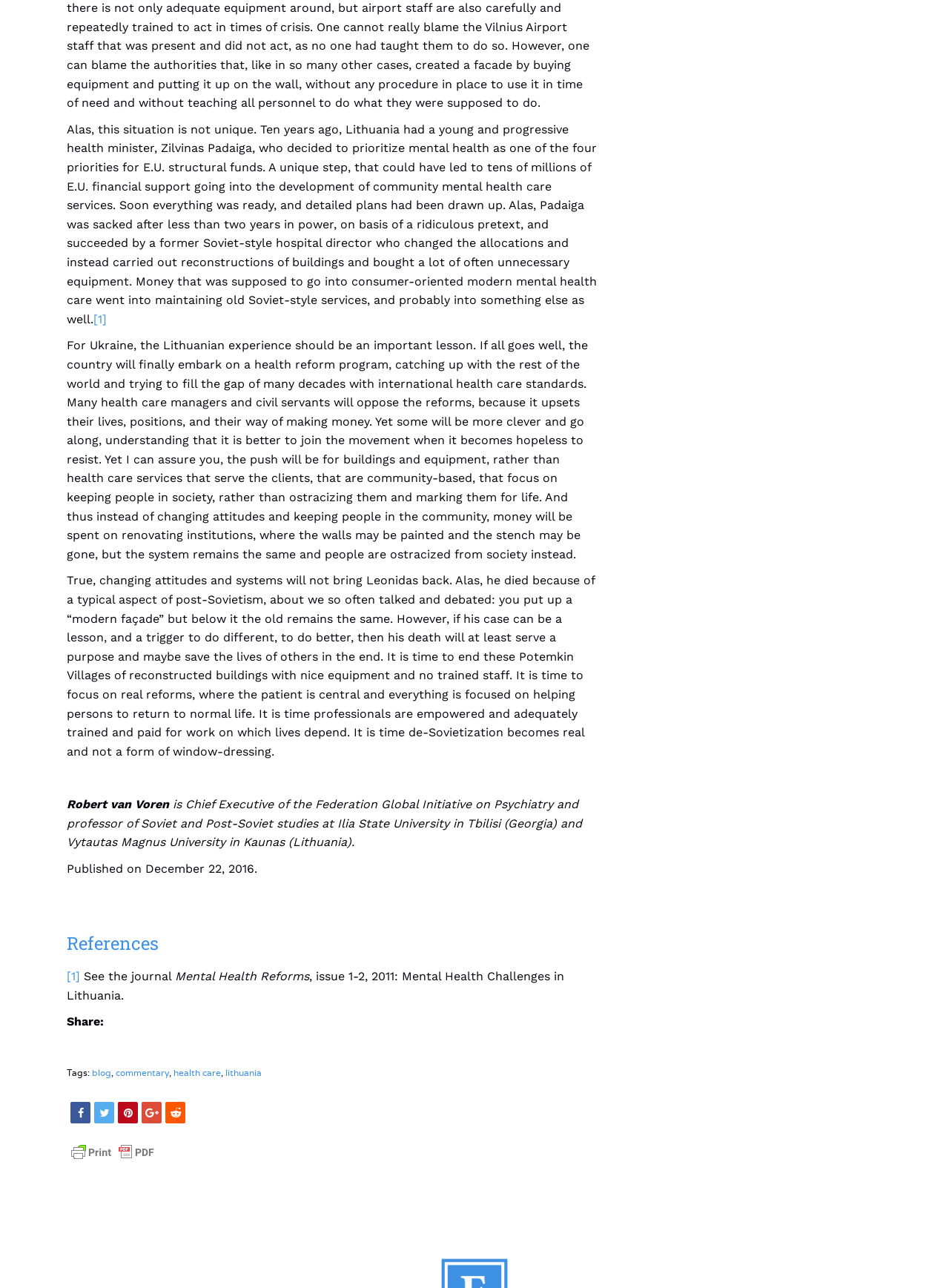Who is the author of the article?
Please answer the question as detailed as possible based on the image.

The author's name is mentioned at the bottom of the article, below the text, as 'Robert van Voren'.